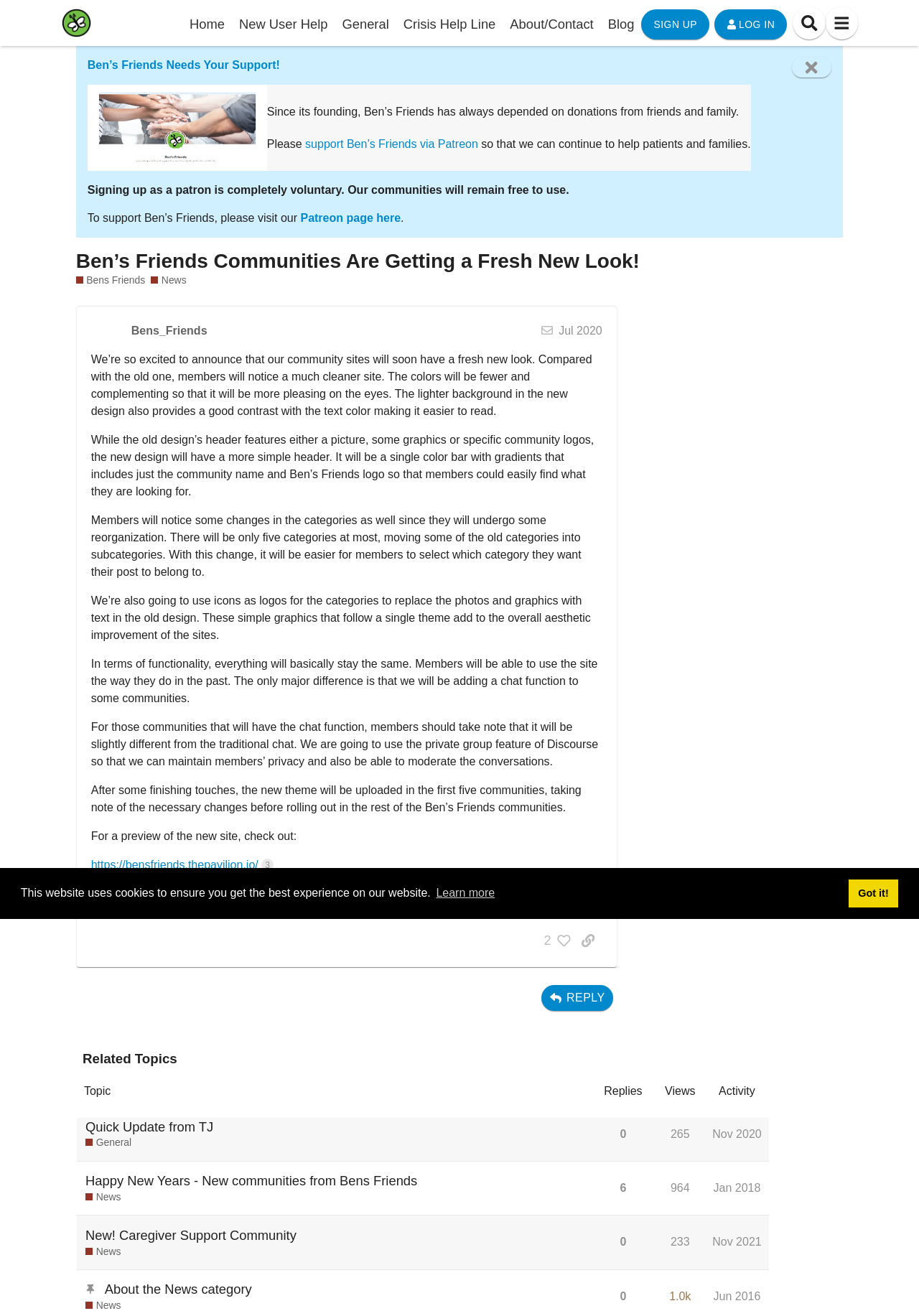What is being added to some communities?
Using the image, answer in one word or phrase.

Chat function